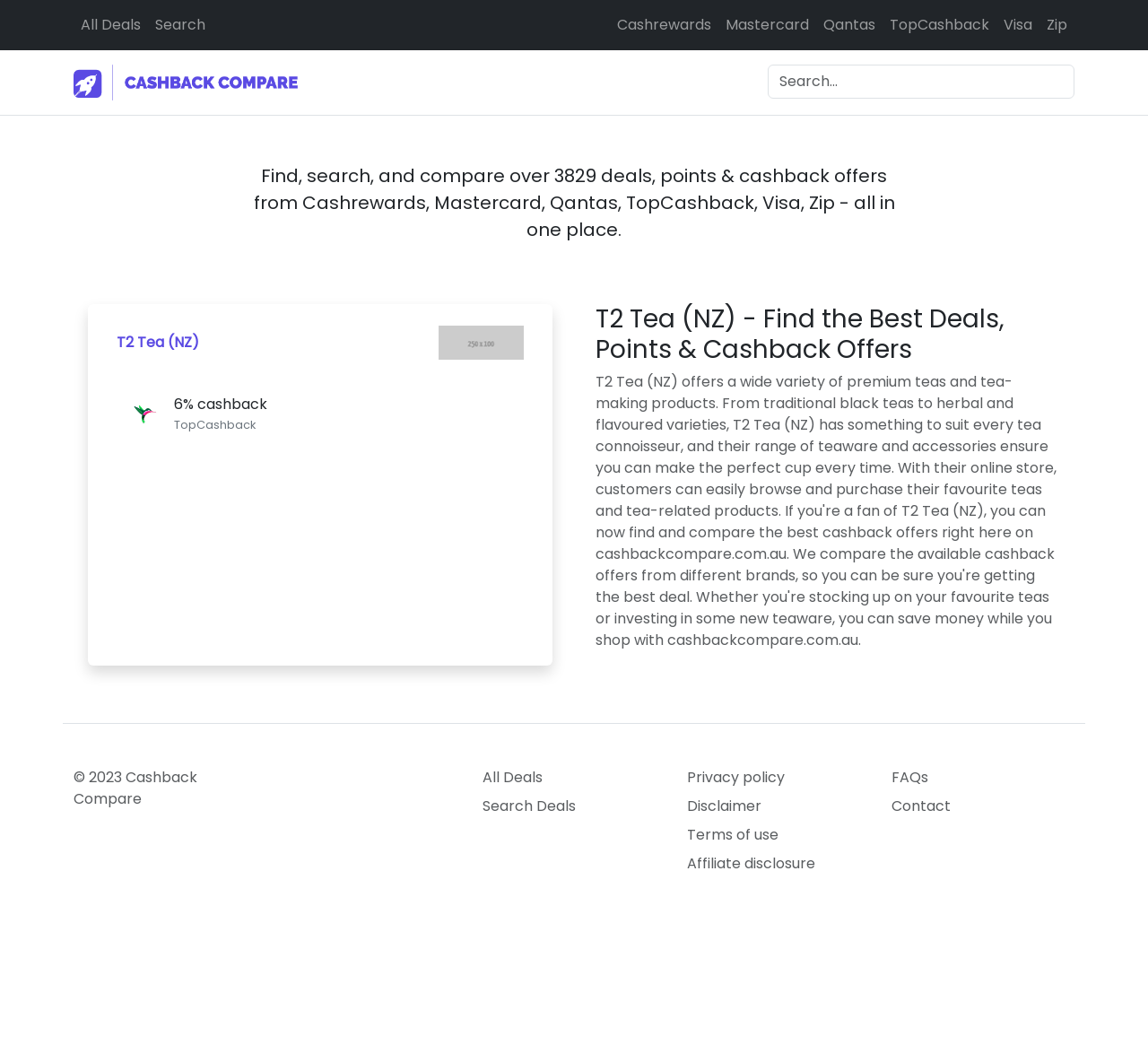Locate the bounding box coordinates of the area to click to fulfill this instruction: "Share on Twitter". The bounding box should be presented as four float numbers between 0 and 1, in the order [left, top, right, bottom].

None